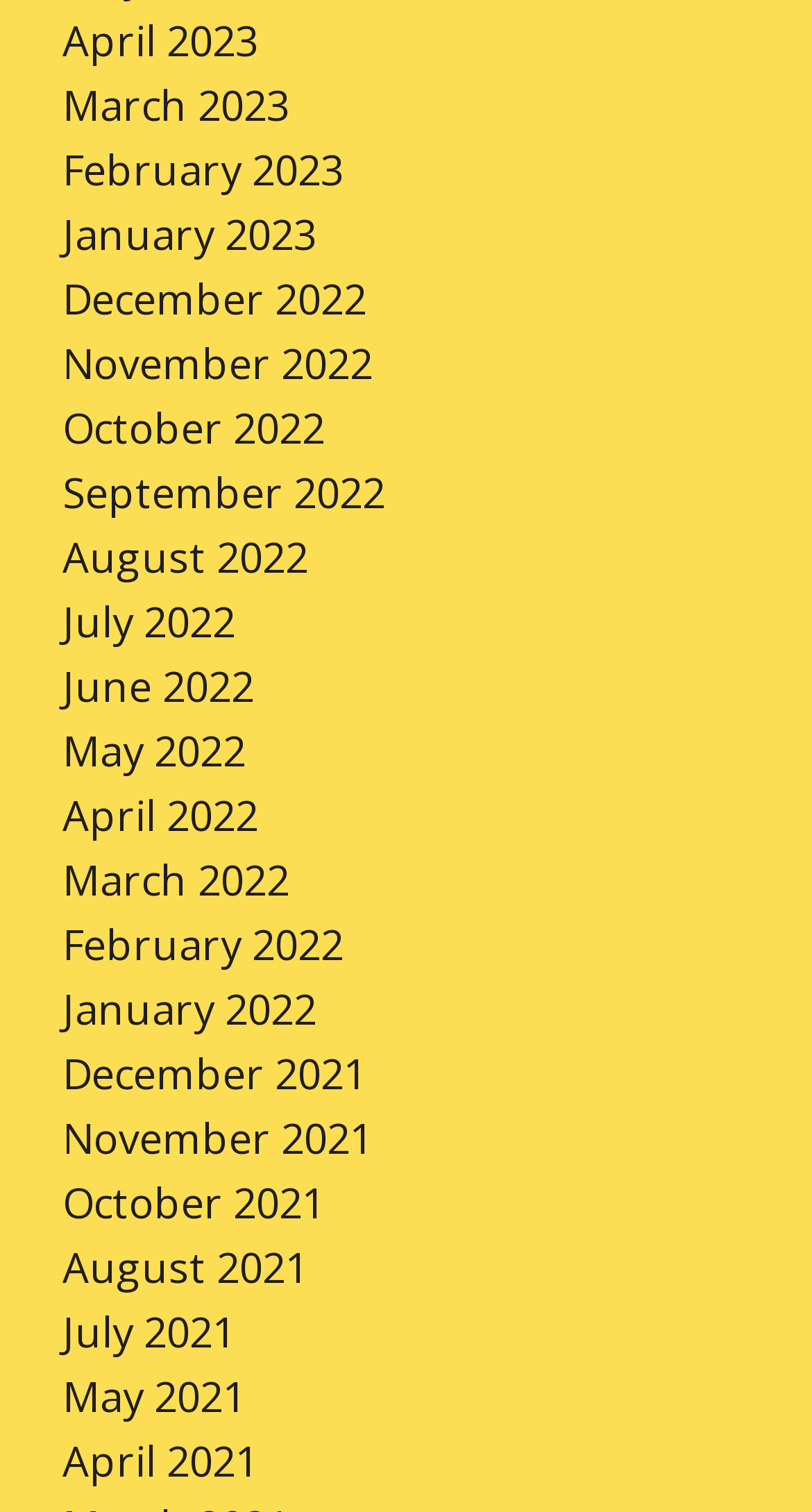What is the earliest month listed?
Using the image, answer in one word or phrase.

April 2021